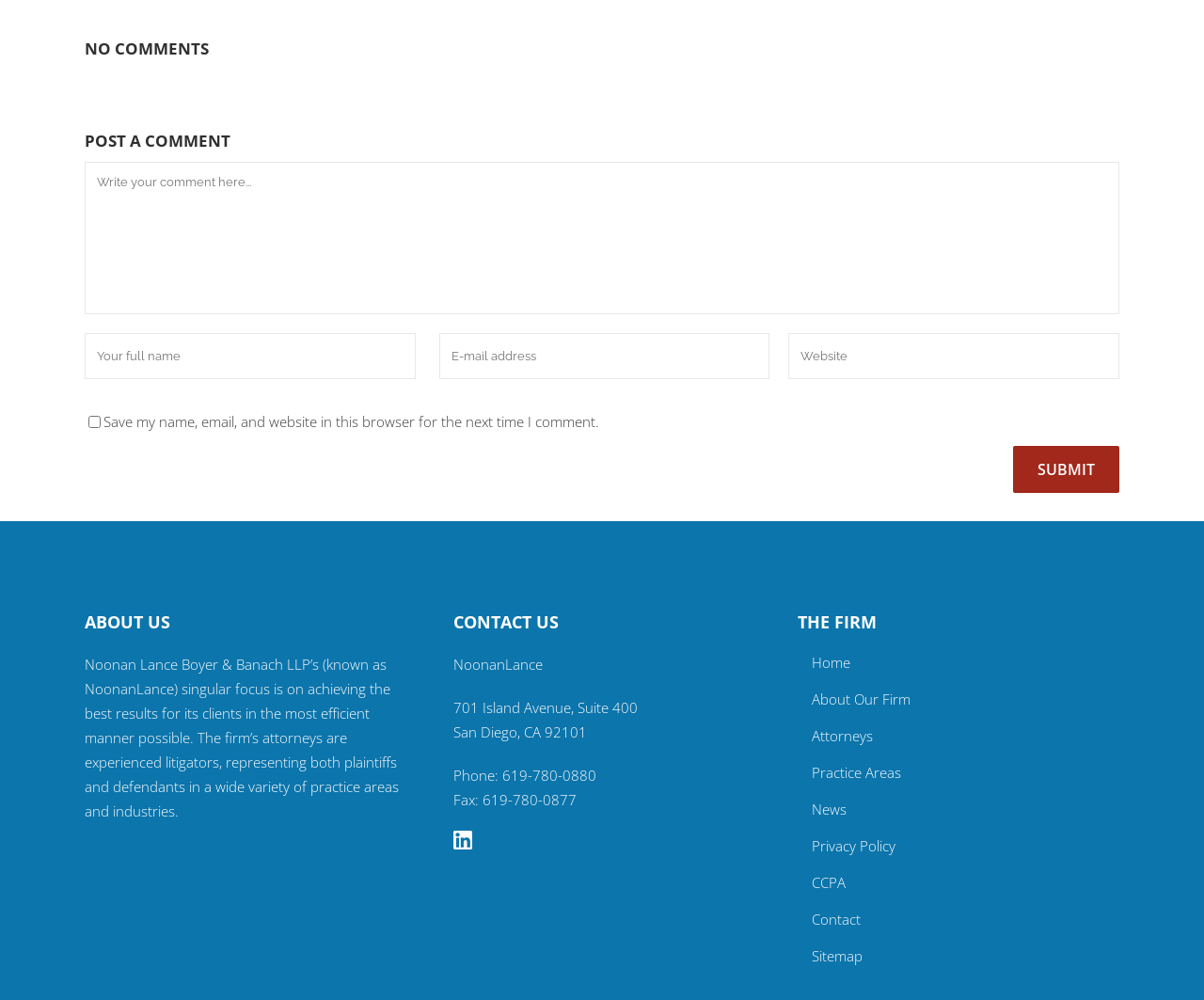Refer to the image and offer a detailed explanation in response to the question: What are the practice areas of the law firm?

Although the webpage mentions 'Practice Areas' as a link, it does not specify what the practice areas of the law firm are.